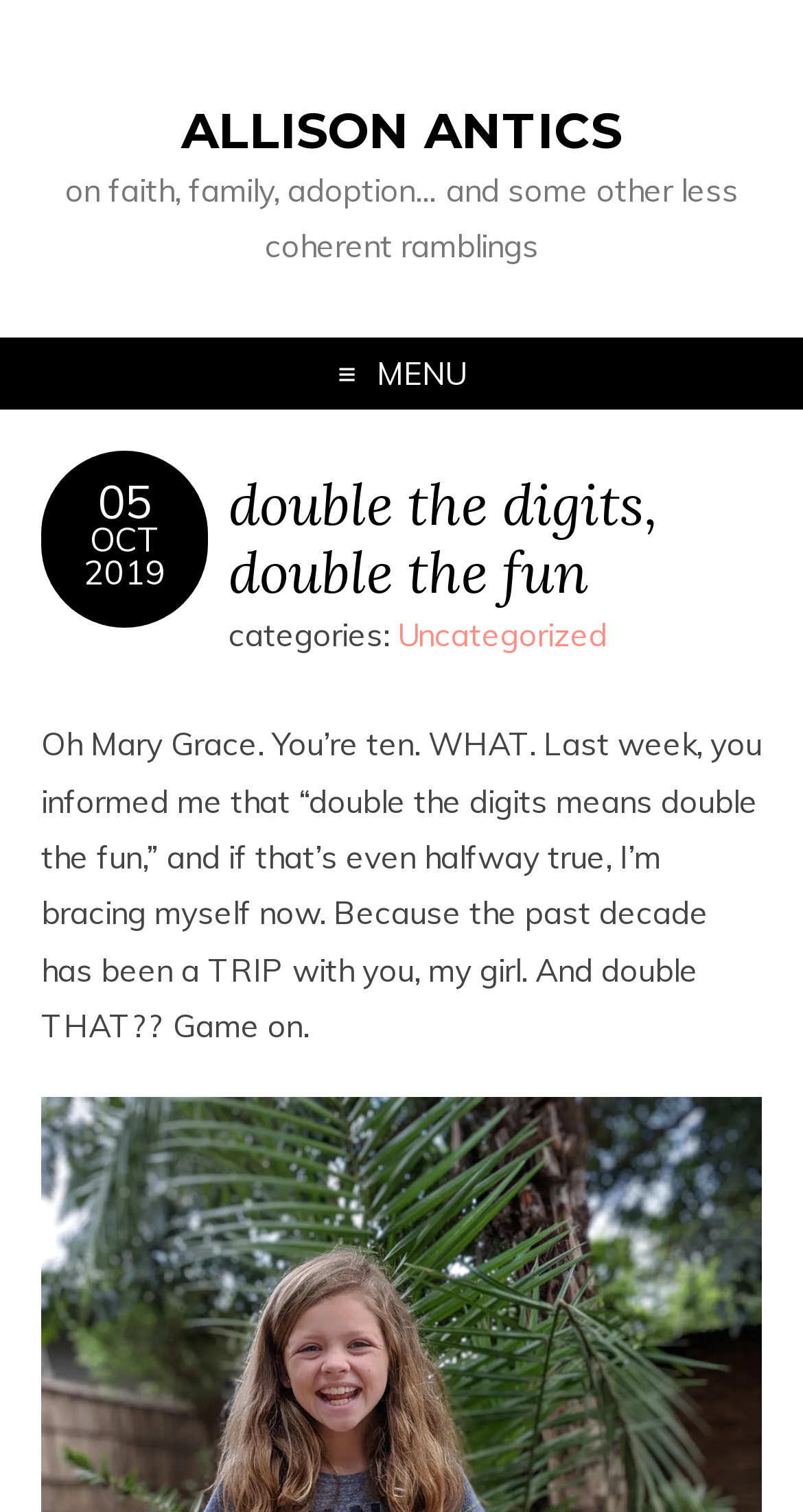Given the description of a UI element: "YouTube", identify the bounding box coordinates of the matching element in the webpage screenshot.

None